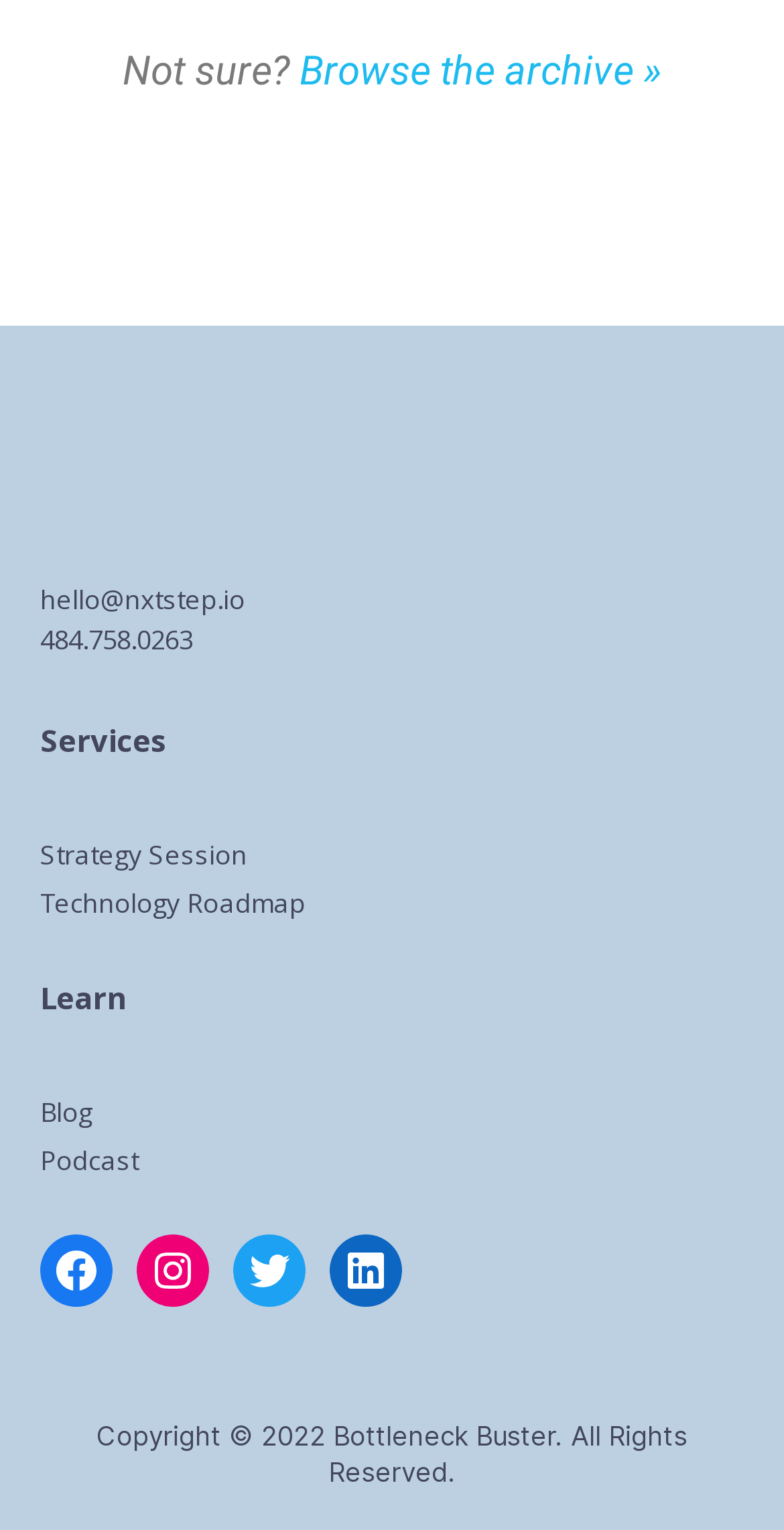What is the phone number on the webpage?
Using the information from the image, answer the question thoroughly.

I found the phone number by looking at the links on the webpage and found the one that contains a sequence of numbers that resembles a phone number.